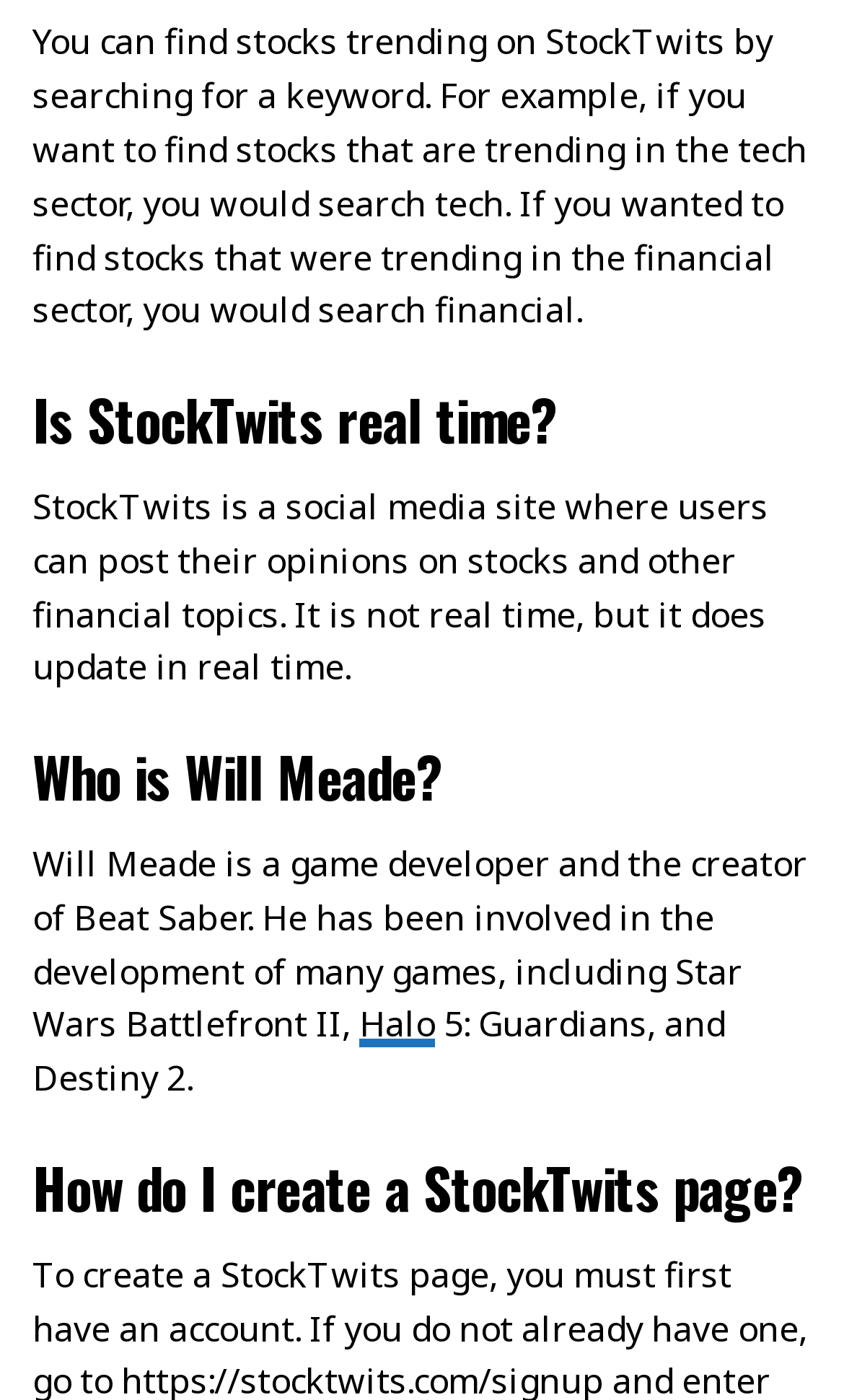Who created Beat Saber?
Please analyze the image and answer the question with as much detail as possible.

The webpage mentions that Will Meade is a game developer and the creator of Beat Saber. He has also been involved in the development of other games, including Star Wars Battlefront II.